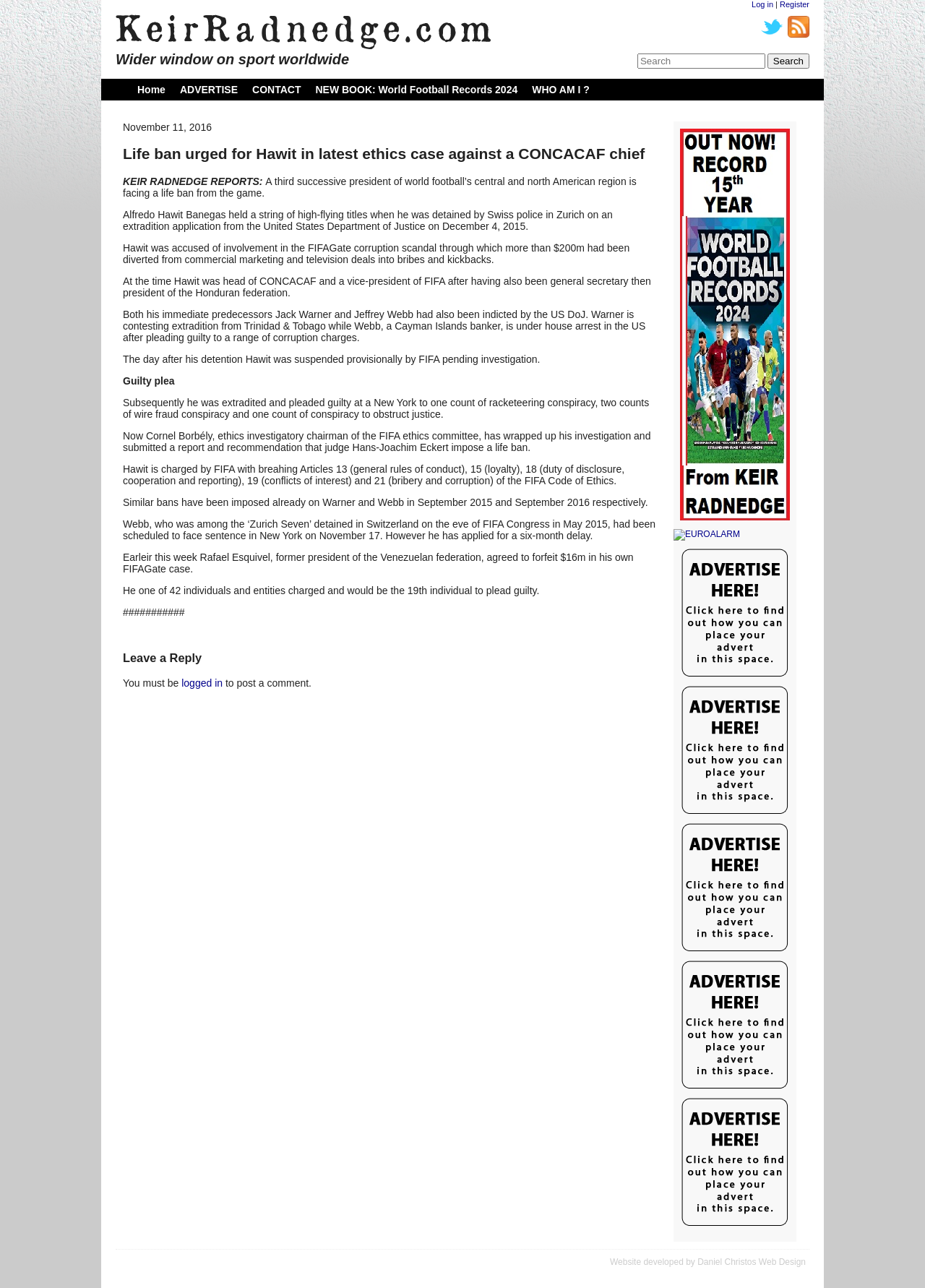Locate the bounding box coordinates of the UI element described by: "Daniel Christos Web Design". Provide the coordinates as four float numbers between 0 and 1, formatted as [left, top, right, bottom].

[0.754, 0.976, 0.871, 0.984]